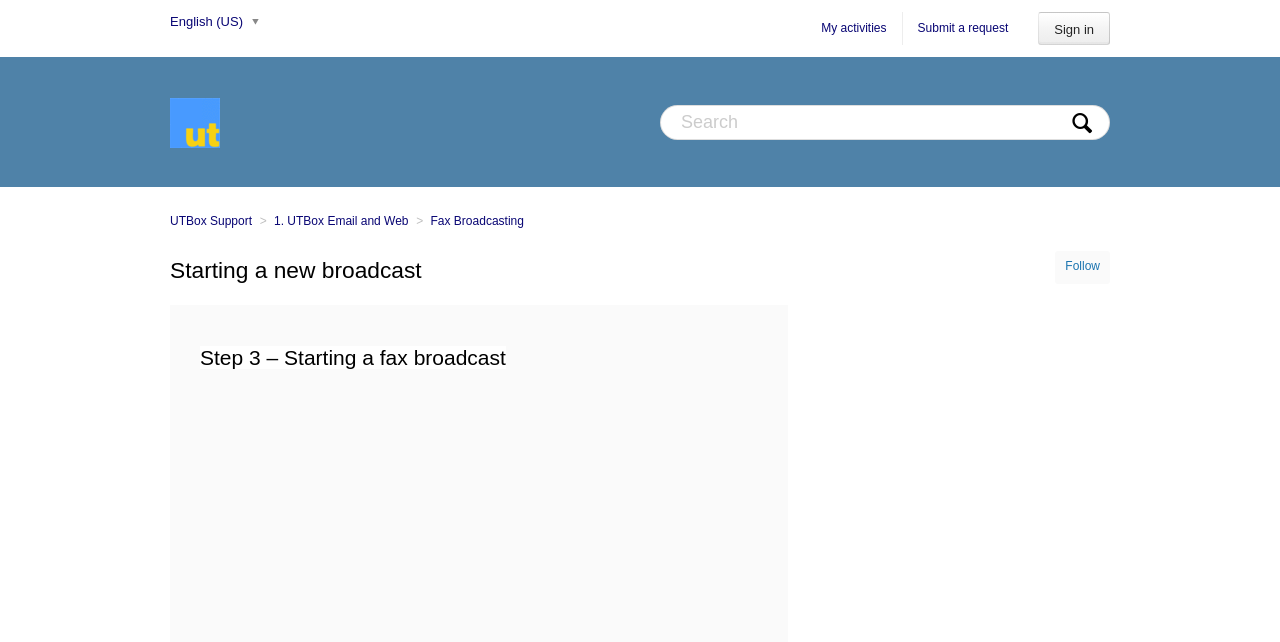Utilize the information from the image to answer the question in detail:
What is the language currently selected?

The language dropdown menu has 'English (US)' selected, which is indicated by the '▾' symbol, suggesting that the current language is English (US).